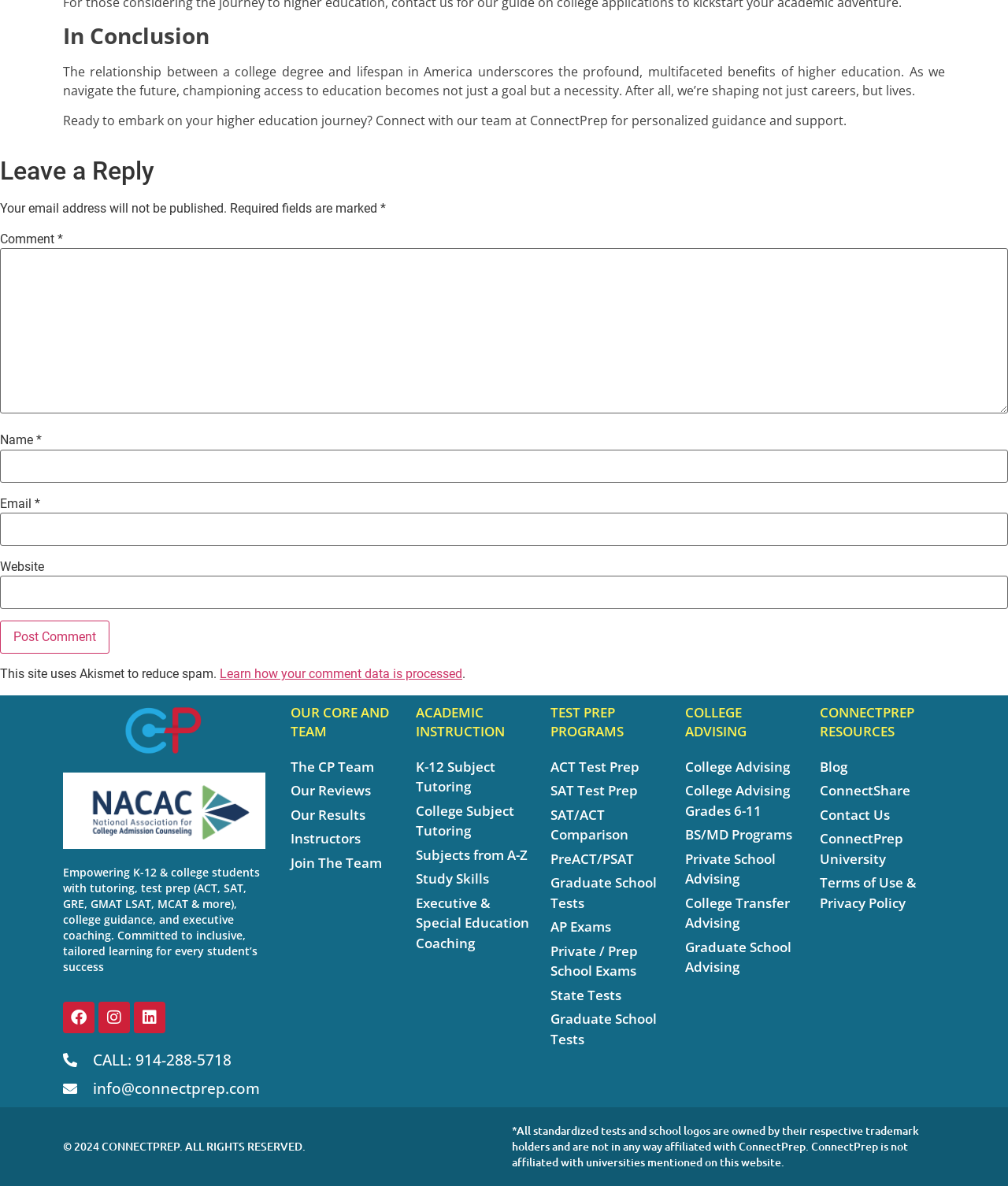Can you pinpoint the bounding box coordinates for the clickable element required for this instruction: "Leave a comment"? The coordinates should be four float numbers between 0 and 1, i.e., [left, top, right, bottom].

[0.0, 0.132, 1.0, 0.157]